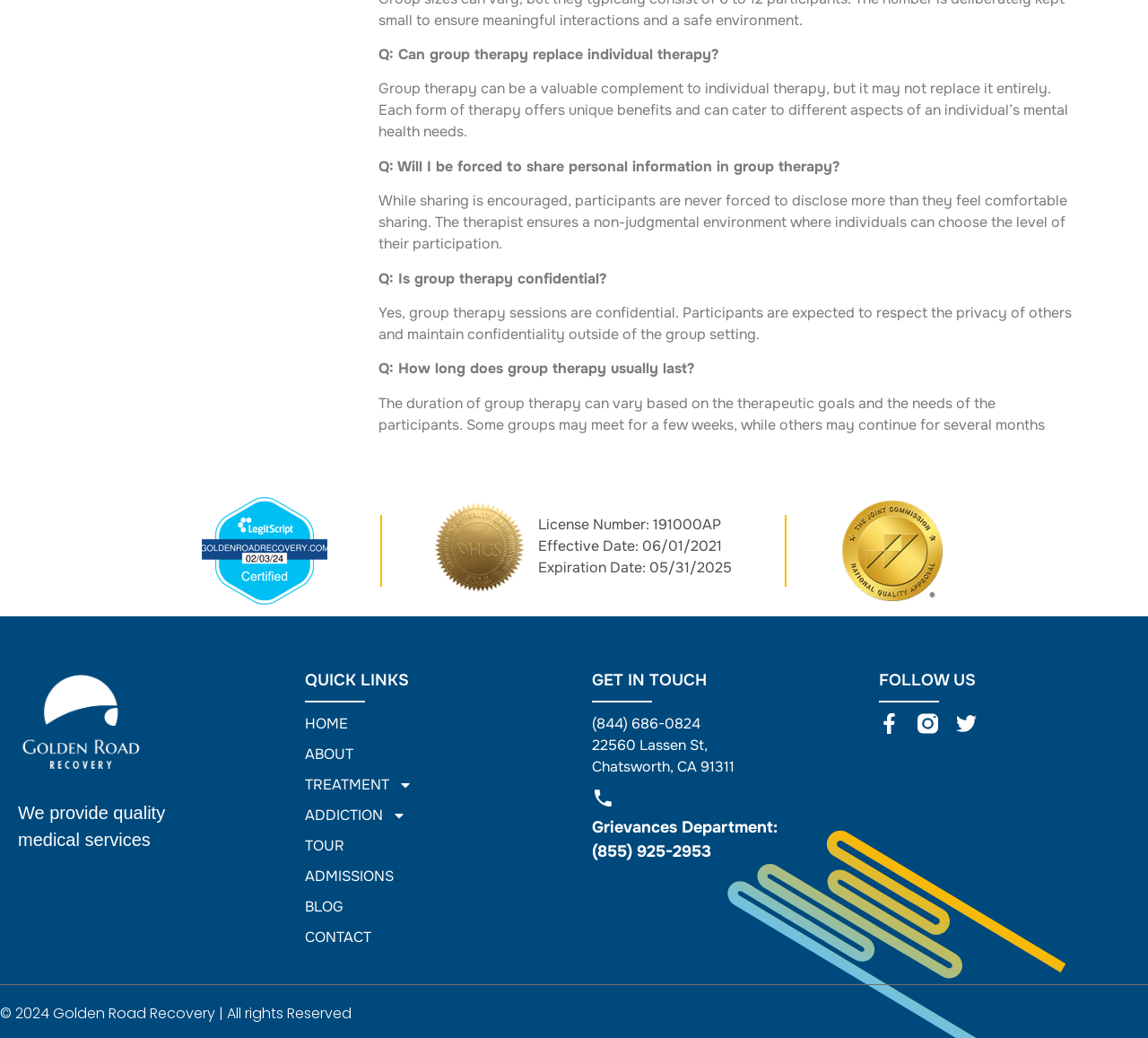Identify the bounding box coordinates for the element you need to click to achieve the following task: "Follow on Facebook". The coordinates must be four float values ranging from 0 to 1, formatted as [left, top, right, bottom].

[0.766, 0.687, 0.784, 0.707]